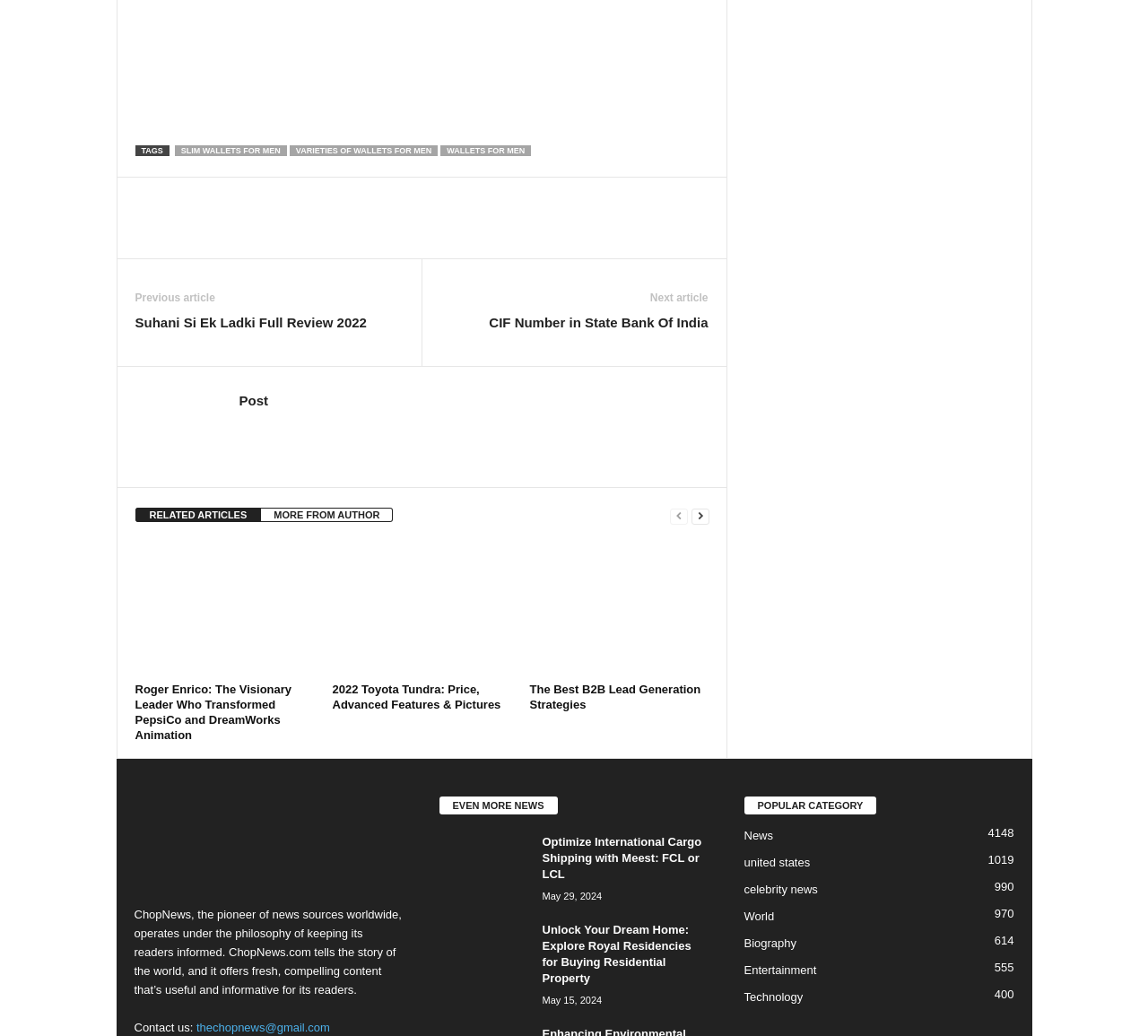Please determine the bounding box coordinates of the area that needs to be clicked to complete this task: 'Click on the link to read about Roger Enrico'. The coordinates must be four float numbers between 0 and 1, formatted as [left, top, right, bottom].

[0.118, 0.659, 0.254, 0.716]